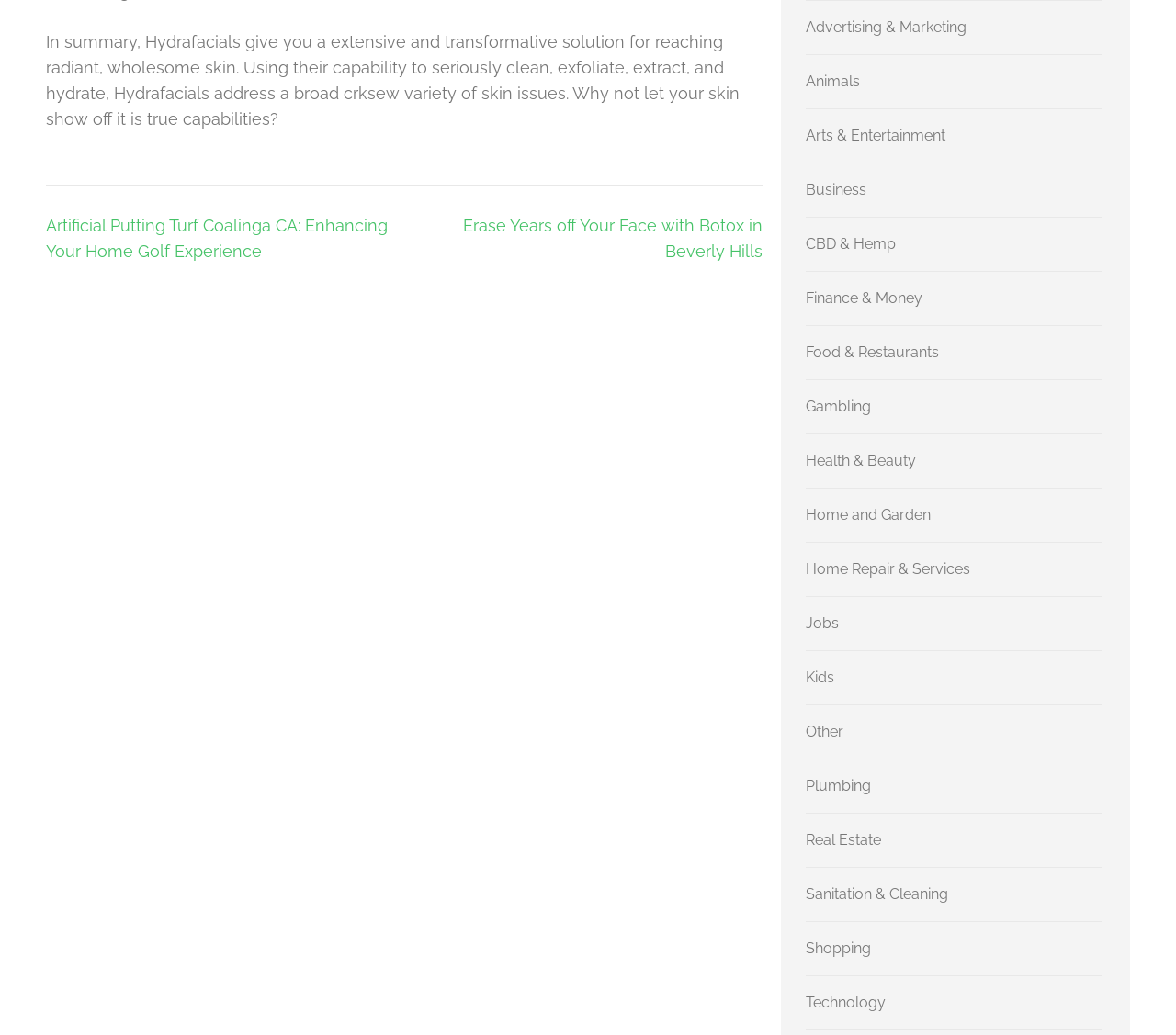Determine the bounding box for the UI element described here: "Shopping".

[0.685, 0.908, 0.741, 0.925]